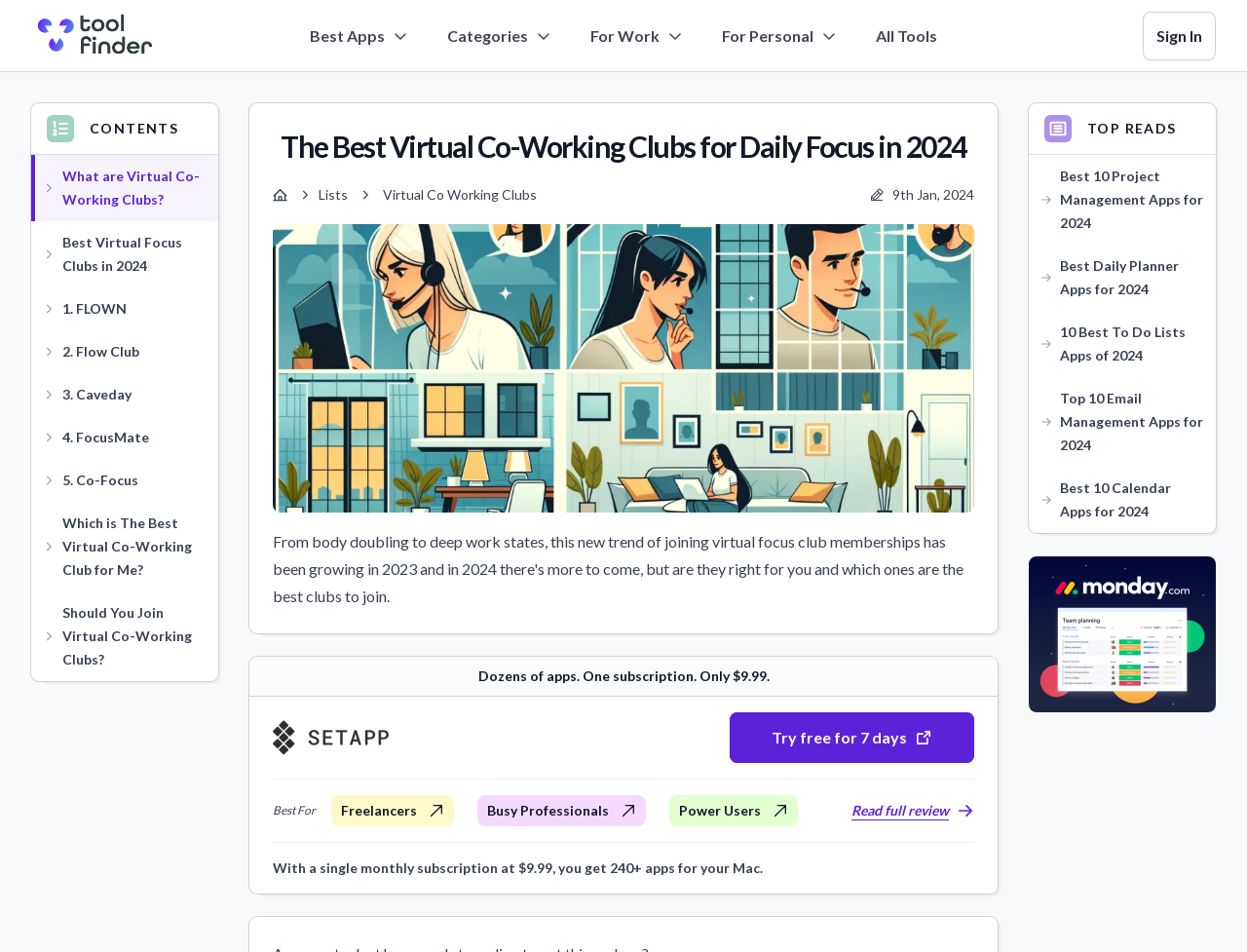What is the price of the subscription mentioned on the webpage?
Please answer the question with a single word or phrase, referencing the image.

$9.99